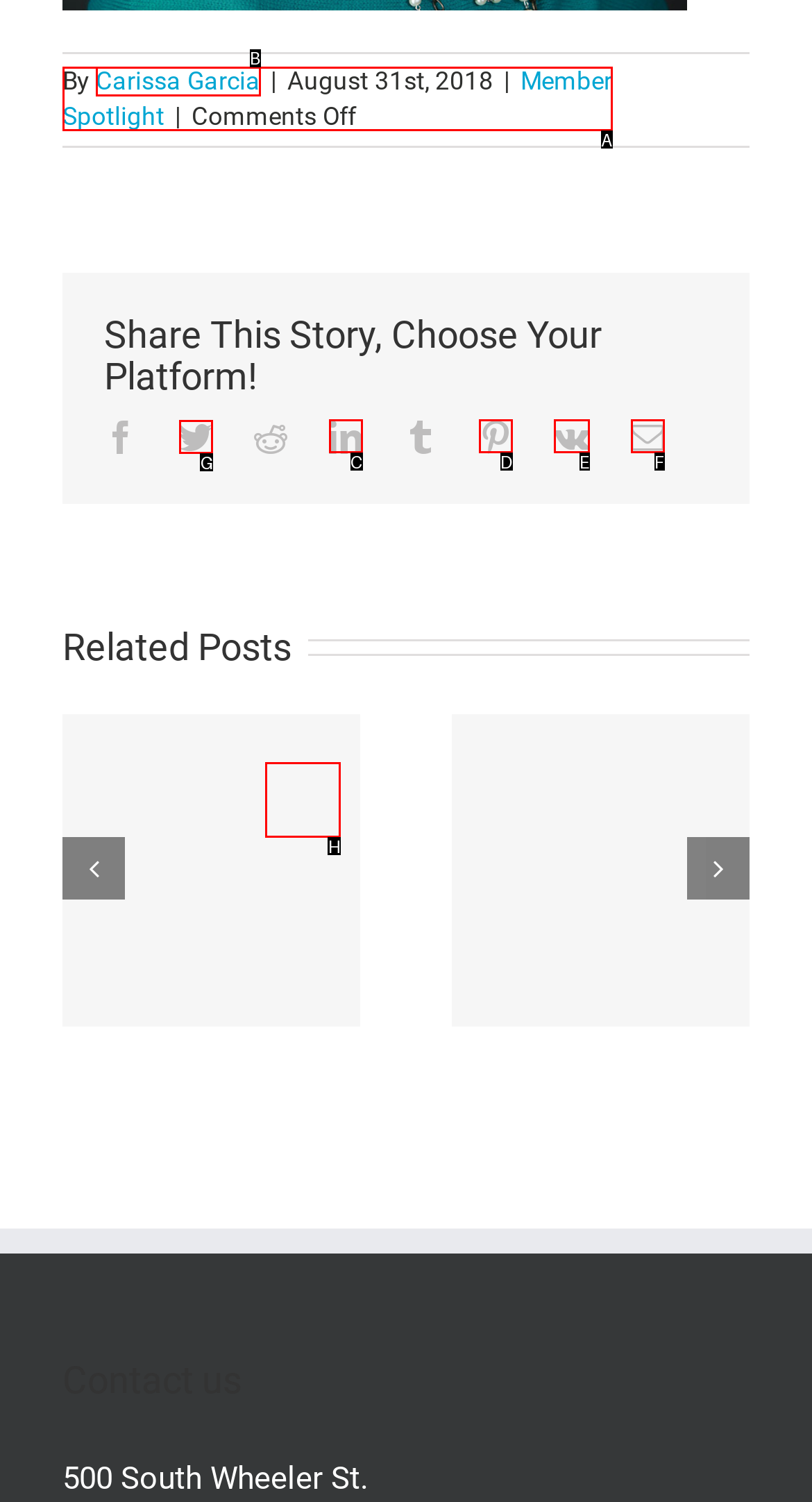Indicate the UI element to click to perform the task: Share this story on Twitter. Reply with the letter corresponding to the chosen element.

G